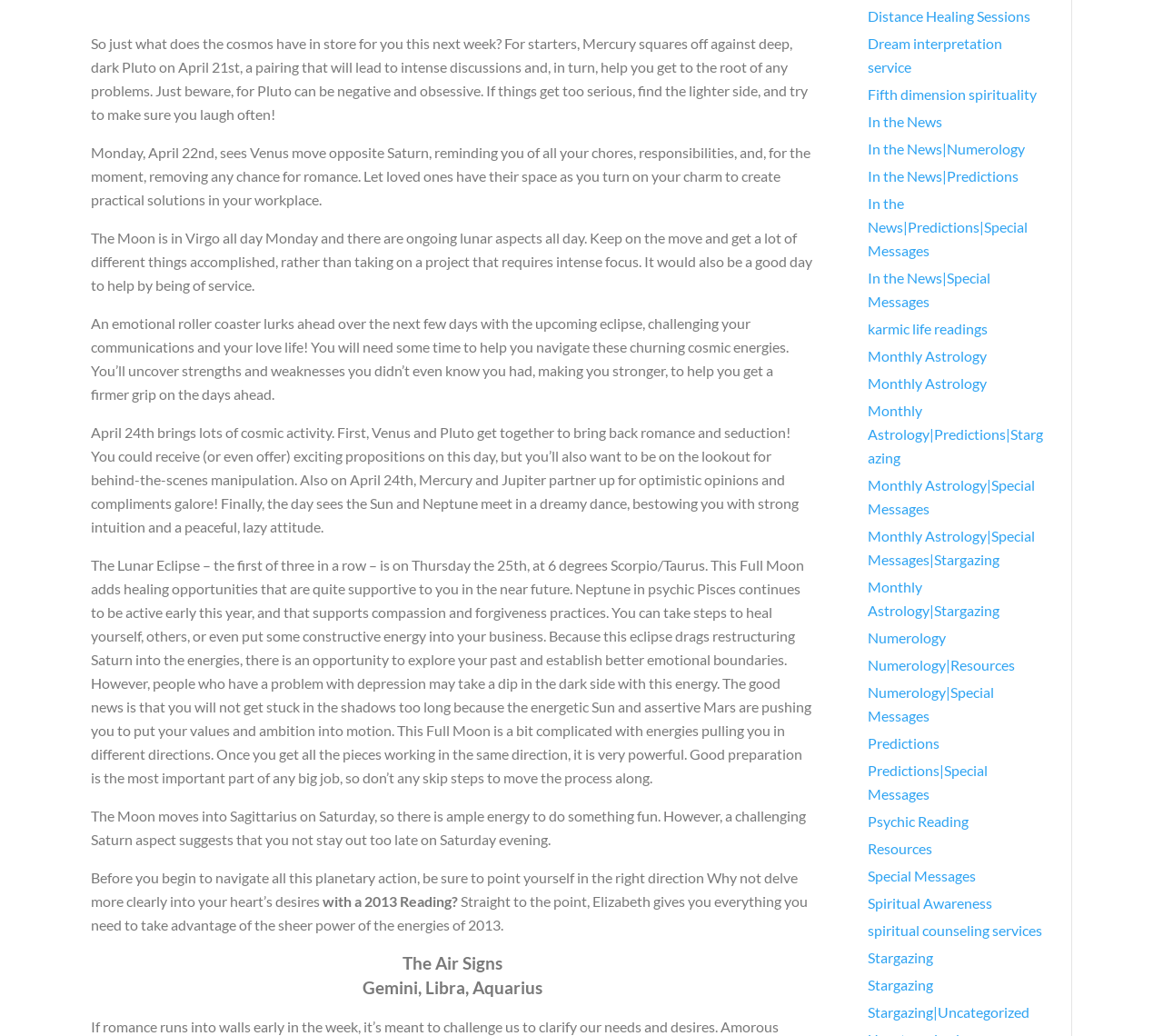Predict the bounding box coordinates for the UI element described as: "In the News|Predictions|Special Messages". The coordinates should be four float numbers between 0 and 1, presented as [left, top, right, bottom].

[0.746, 0.188, 0.883, 0.259]